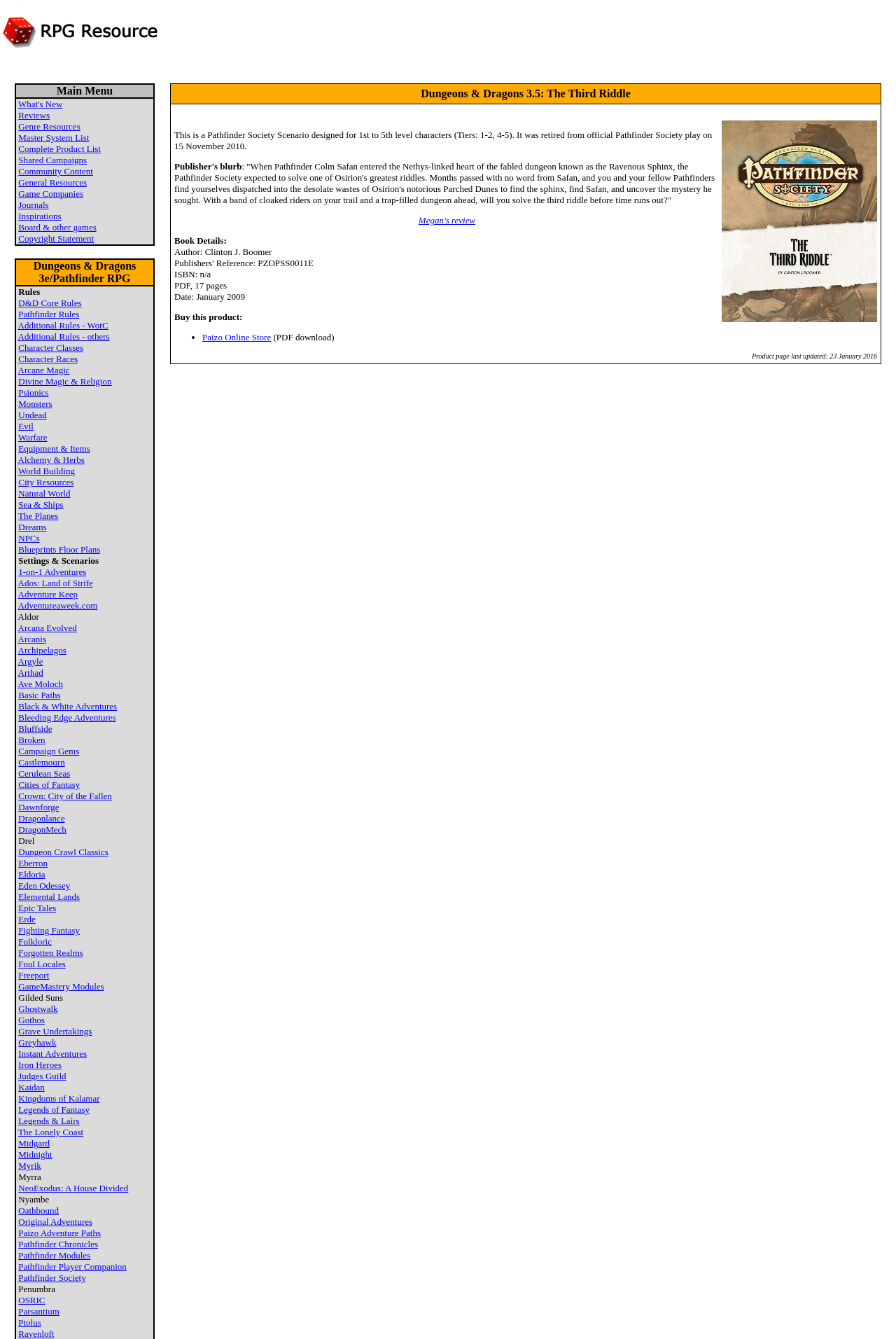Respond to the following question using a concise word or phrase: 
What is the category of the link 'Pathfinder Rules'?

Dungeons & Dragons 3e/Pathfinder RPG